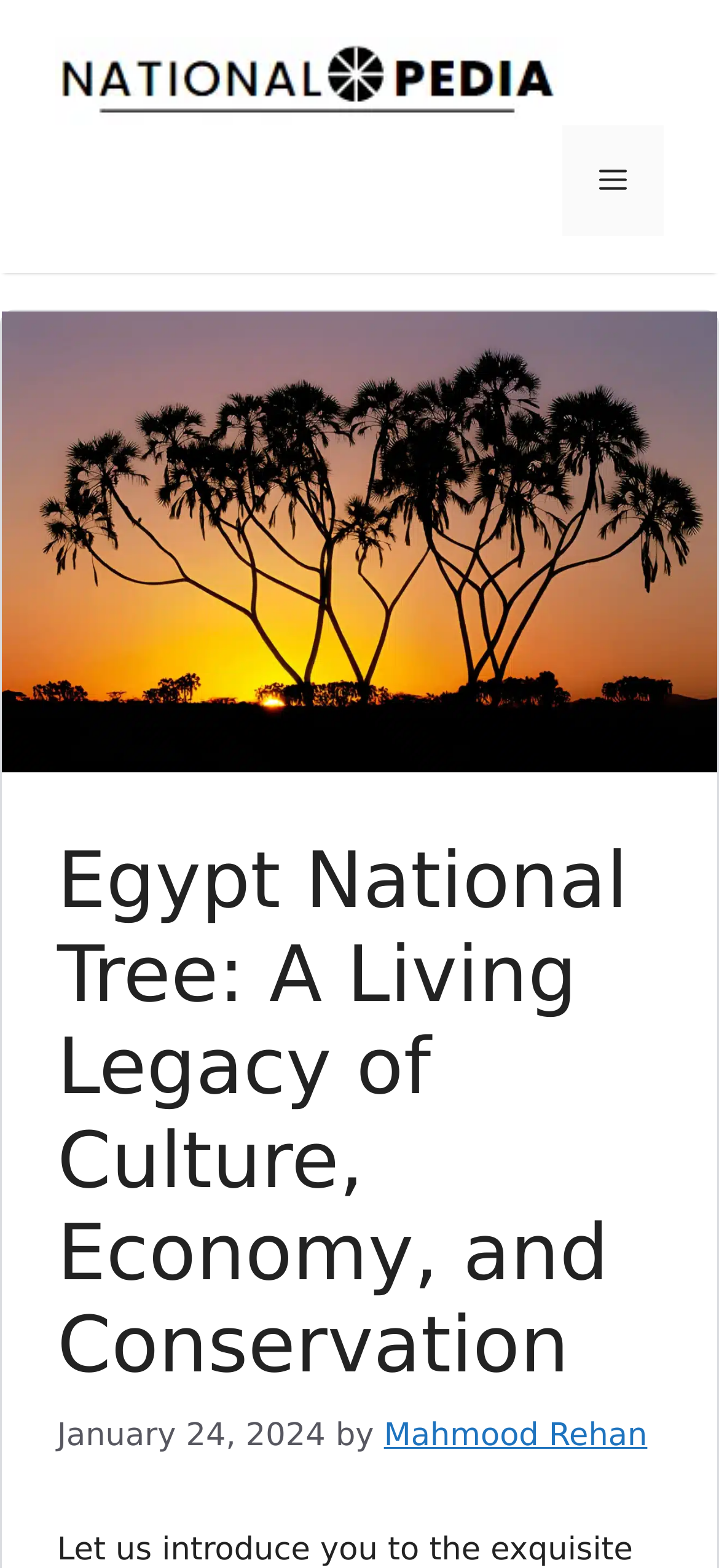What is the purpose of the button in the top-right corner?
Based on the screenshot, give a detailed explanation to answer the question.

The purpose of the button in the top-right corner can be inferred from its description 'Menu' and its location, which suggests that it is used to toggle the navigation menu.